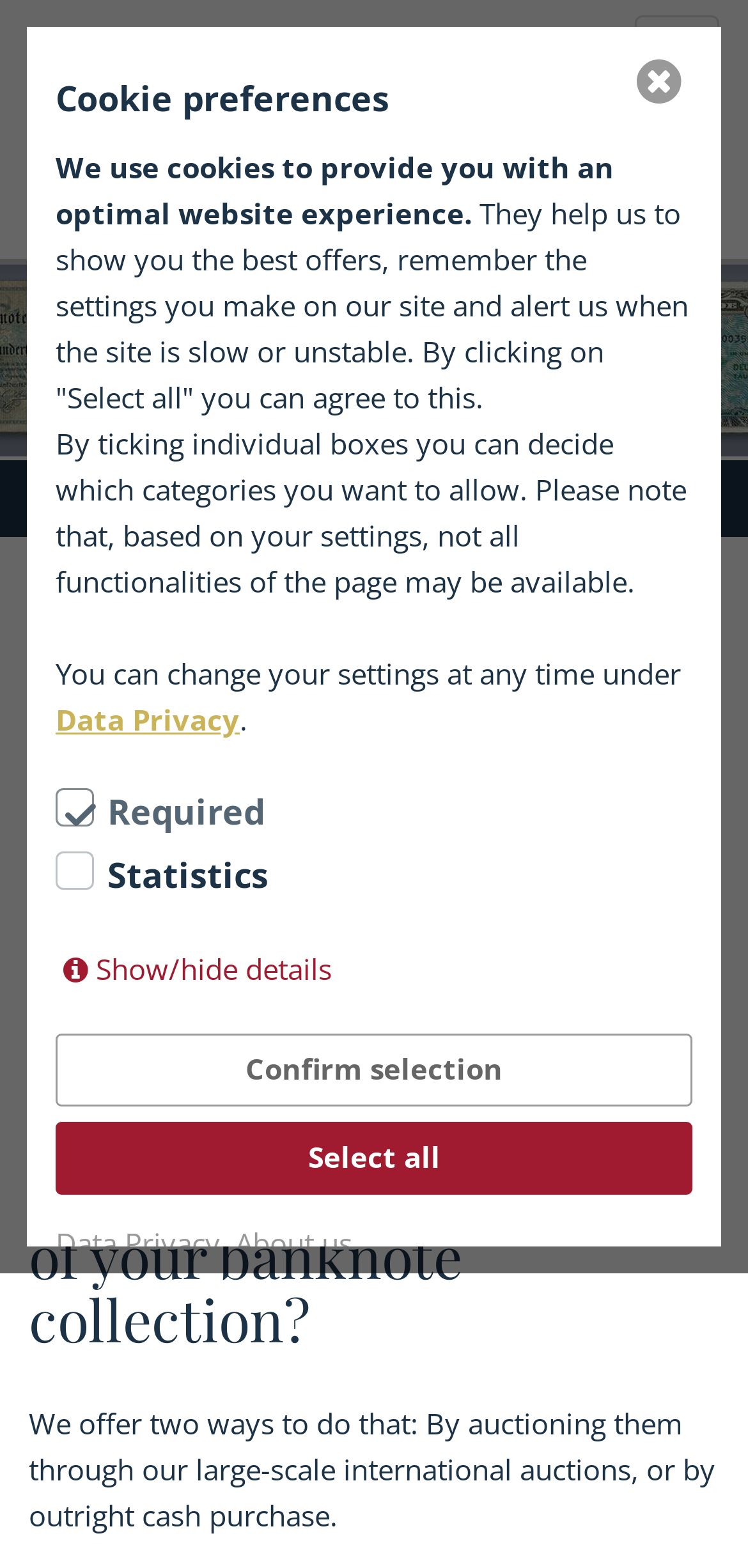Use a single word or phrase to answer the question: What can be changed at any time?

Settings